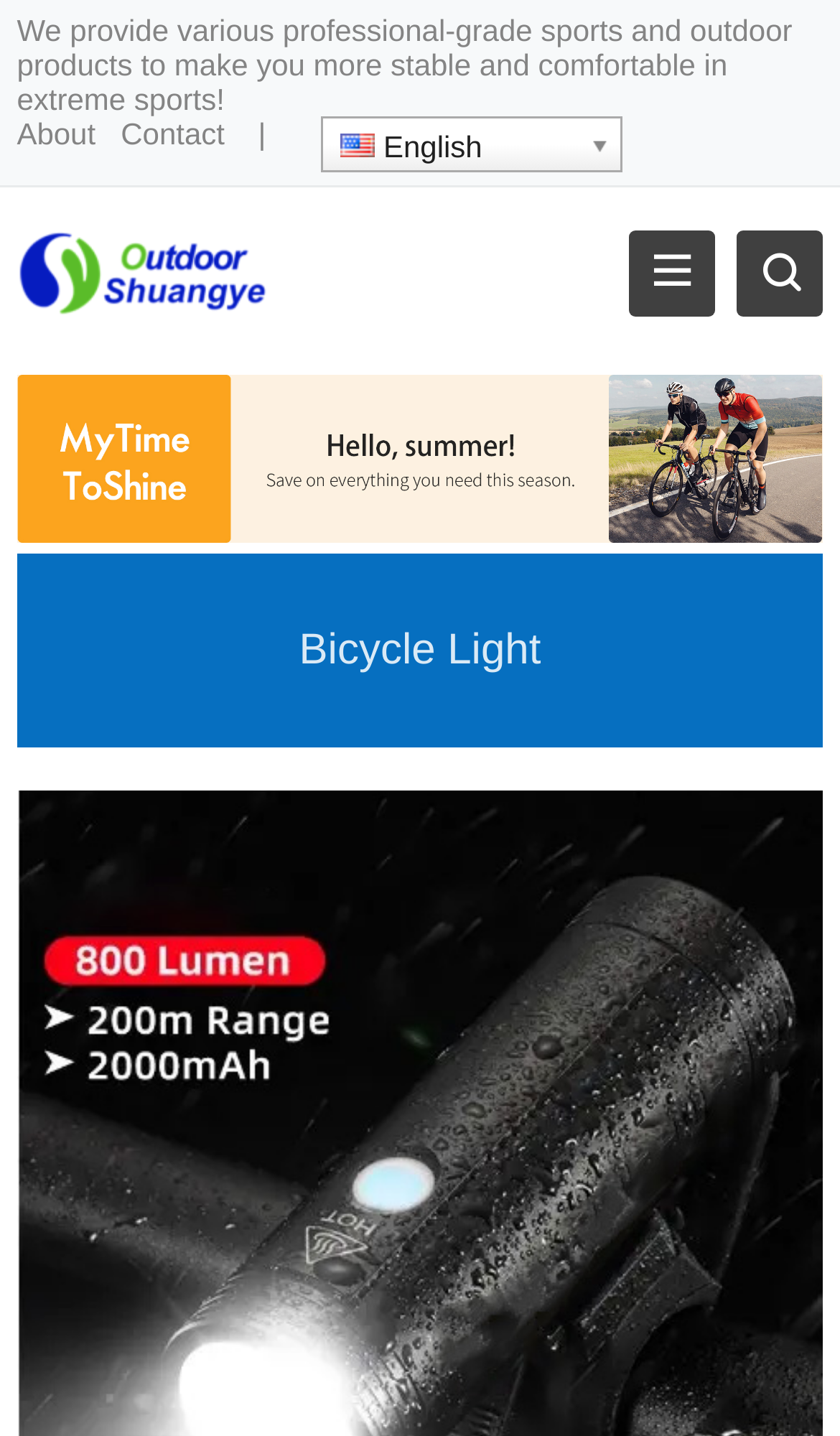Identify the bounding box coordinates for the UI element described as: "shuangye outdoor products". The coordinates should be provided as four floats between 0 and 1: [left, top, right, bottom].

[0.02, 0.177, 0.319, 0.201]